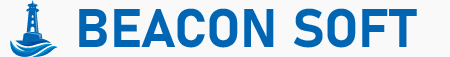Give a detailed account of the visual content in the image.

The image prominently features the logo of "Beacon Soft," which includes a stylized lighthouse alongside the company name rendered in a bold blue font. This visual symbolizes guidance and support, reflecting the company's mission to provide clear and effective solutions in the tech industry. The lighthouse, often associated with safety and navigation, emphasizes Beacon Soft's commitment to helping clients navigate the complexities of technology. The design is sleek and modern, aligning with the innovative essence of the brand.